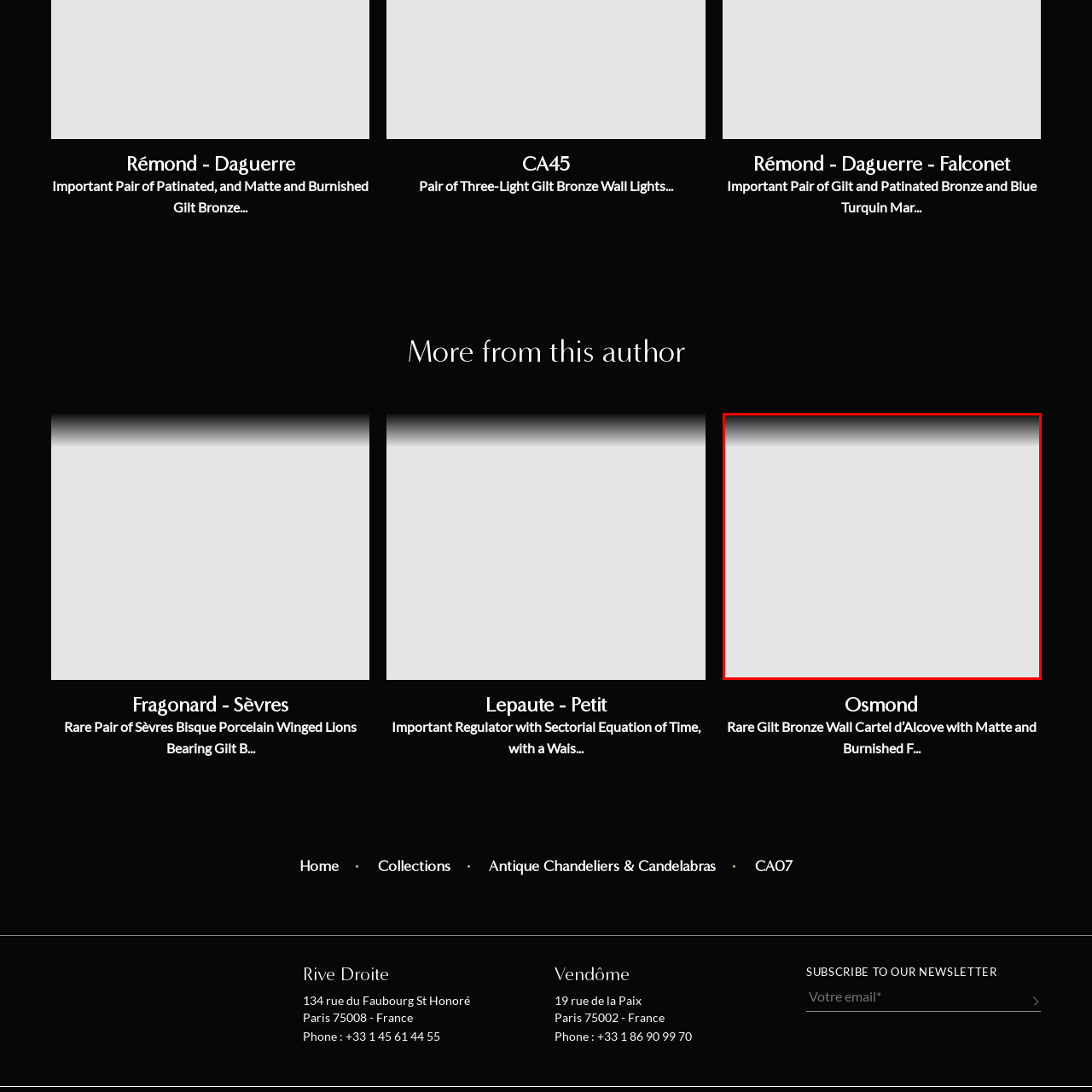Describe in detail the portion of the image that is enclosed within the red boundary.

The image features a remarkable piece from the collection, identified as the "Osmond Rare Gilt Bronze Wall Cartel d’Alcove with Matte and Burnished Finish." This intricate wall clock exemplifies exquisite craftsmanship, characterized by its luxurious gilt bronze material and detailed design, making it a stunning addition to any decor. Positioned prominently, the image underscores the elegance and historical significance of this antique item, inviting viewers to appreciate its artistry and function within a home or gallery setting. The context suggests that it's part of a curated collection, showcasing fine antiques that reflect timeless beauty and sophistication.